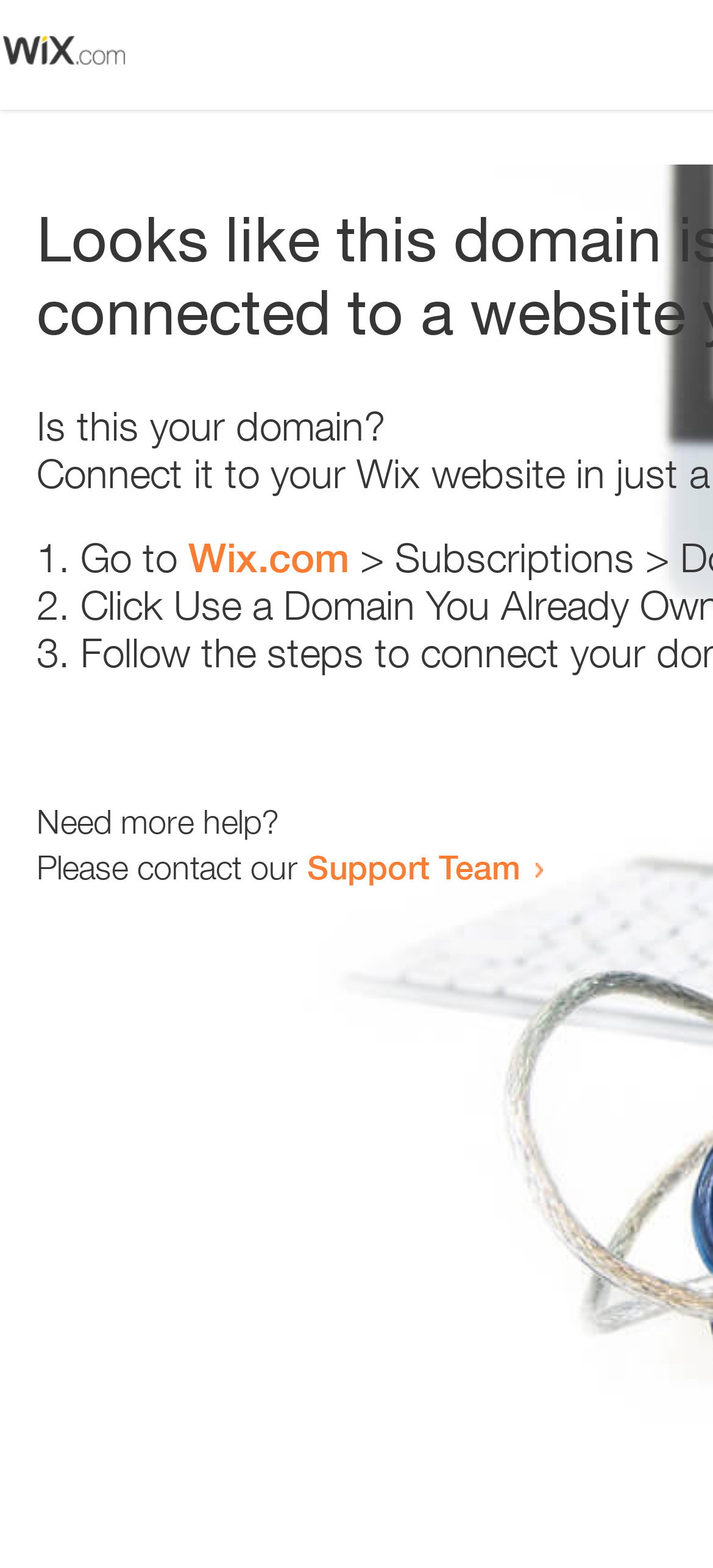Bounding box coordinates are specified in the format (top-left x, top-left y, bottom-right x, bottom-right y). All values are floating point numbers bounded between 0 and 1. Please provide the bounding box coordinate of the region this sentence describes: Support Team

[0.431, 0.54, 0.731, 0.565]